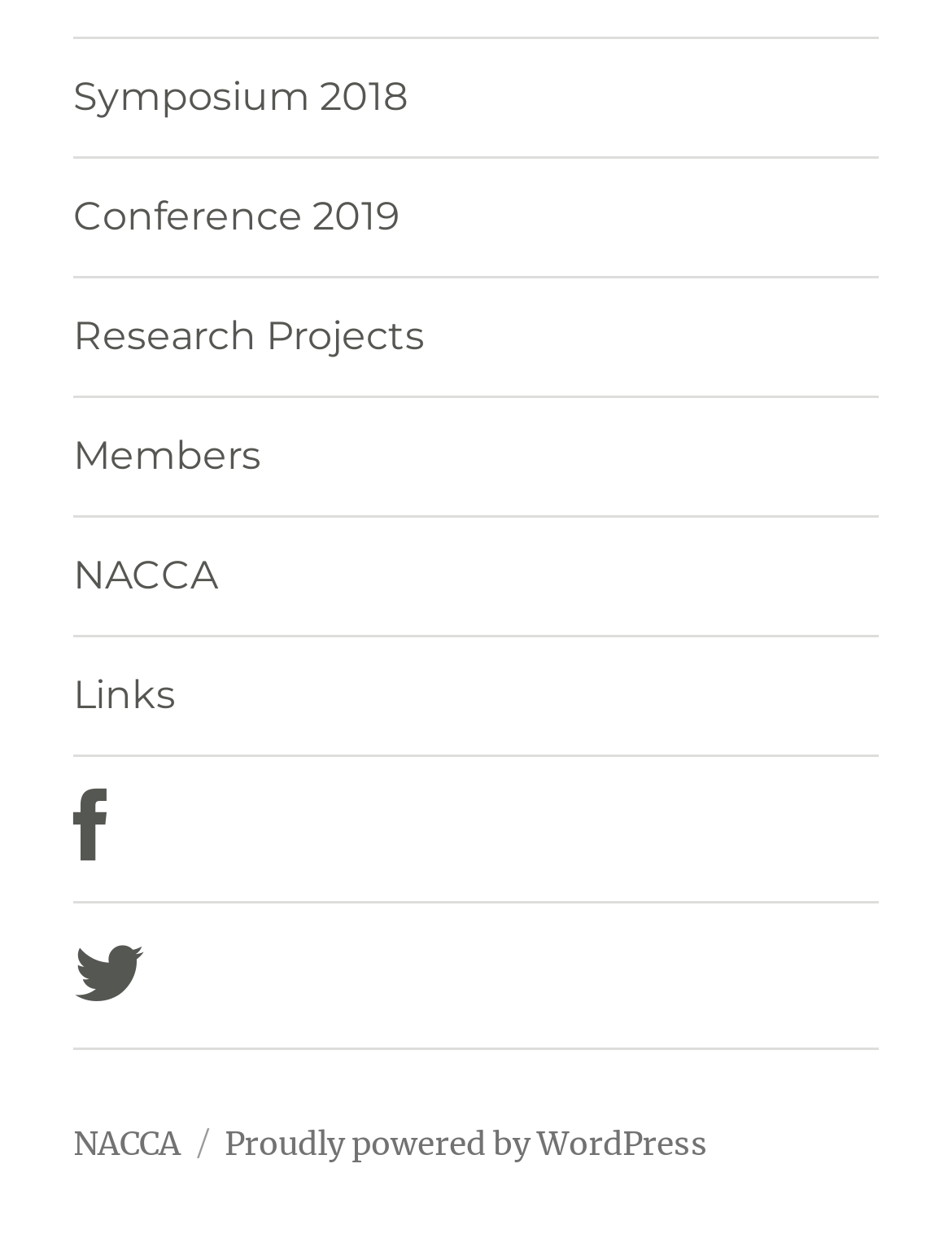Could you locate the bounding box coordinates for the section that should be clicked to accomplish this task: "view NACCA".

[0.077, 0.907, 0.19, 0.94]